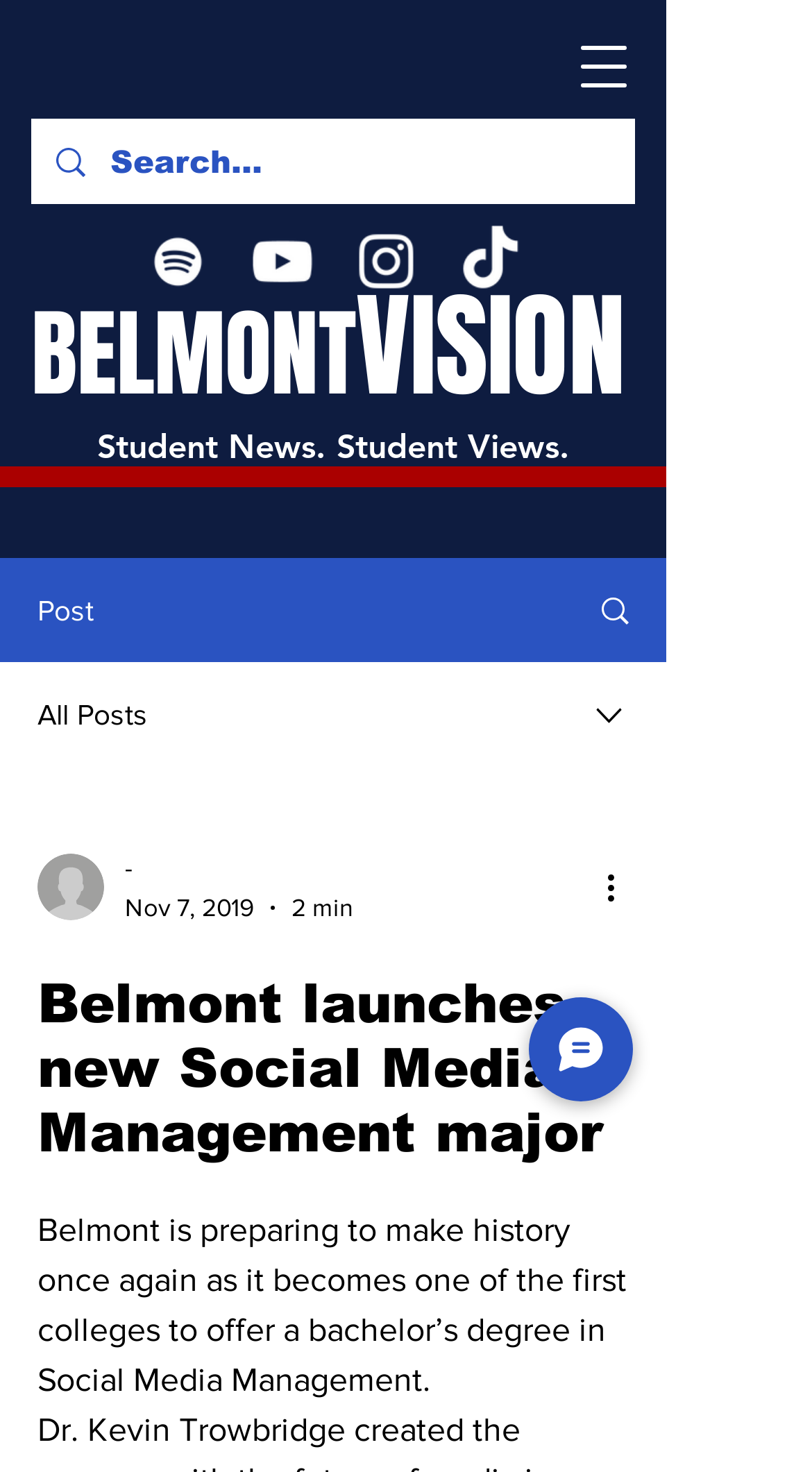Can you find the bounding box coordinates for the element to click on to achieve the instruction: "Chat with someone"?

[0.651, 0.678, 0.779, 0.748]